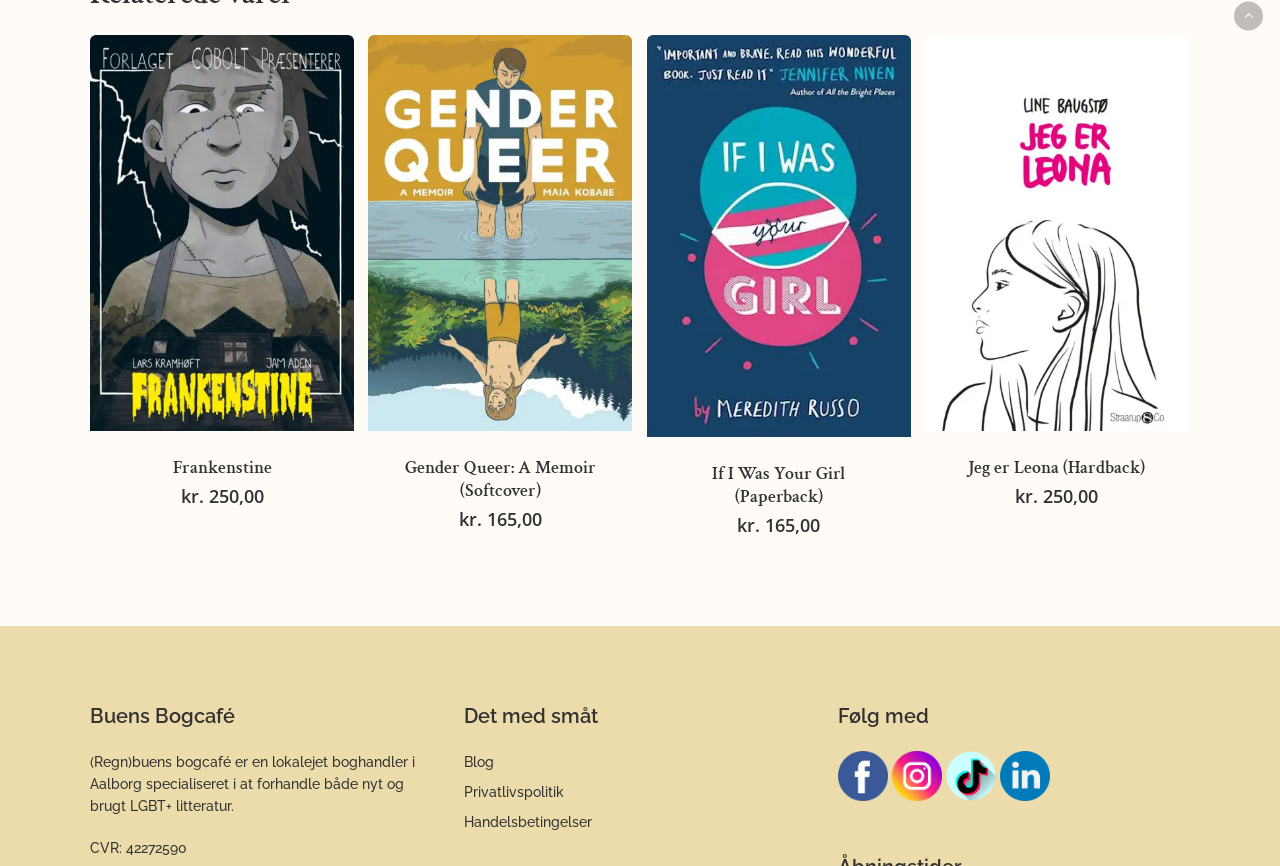What is the purpose of the 'Quick View' button?
Answer the question with a thorough and detailed explanation.

The 'Quick View' button is likely used to quickly view the details of a book without having to navigate to a separate page, allowing users to quickly browse through books.